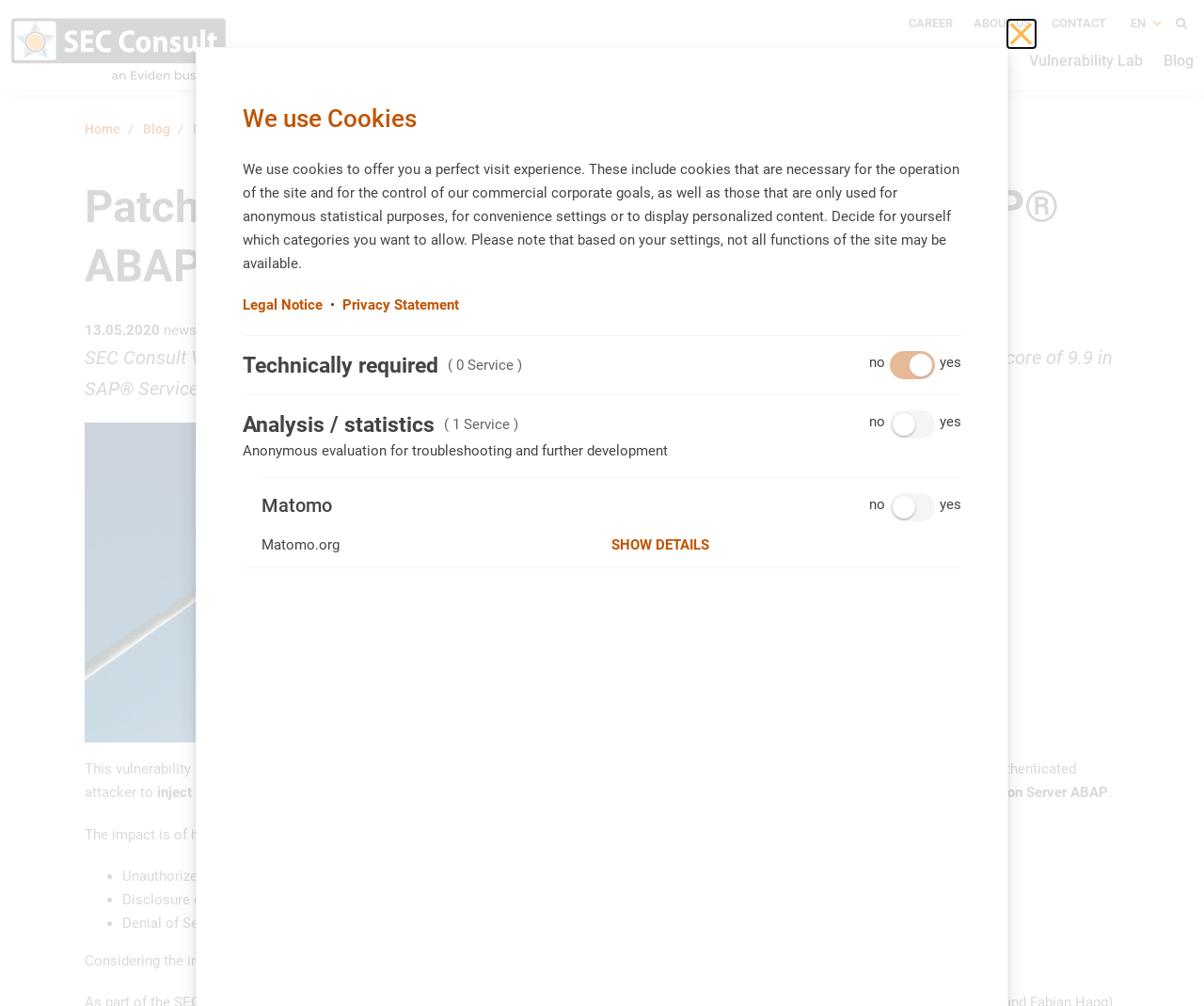Please determine the bounding box coordinates of the area that needs to be clicked to complete this task: 'Contact us'. The coordinates must be four float numbers between 0 and 1, formatted as [left, top, right, bottom].

None